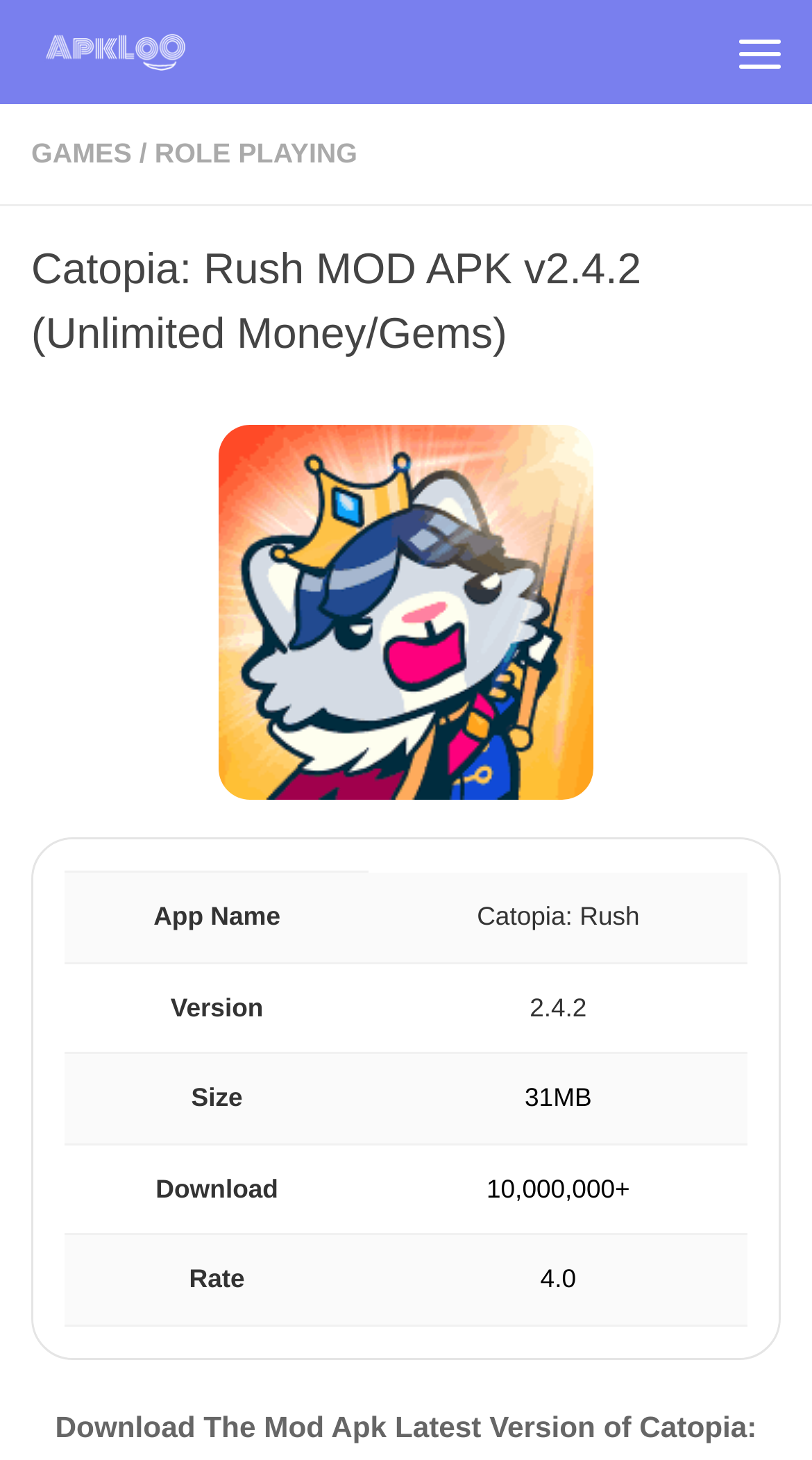Create a detailed summary of all the visual and textual information on the webpage.

This webpage is about downloading the Catopia: Rush MOD APK, a role-playing game for Android. At the top left, there is a link to skip to the content. Next to it, there is a link to the website "ApklOo" accompanied by an image of the same name. On the top right, there is a menu button.

Below the menu button, there are three links: "GAMES", a separator "/", and "ROLE PLAYING". The "ROLE PLAYING" link is a heading that leads to the main content of the page, which is about the Catopia: Rush MOD APK. 

Under the heading, there is an image of the game, followed by a table that displays information about the app. The table has five rows, each with two columns. The rows display the app name, version, size, download count, and rating, respectively. The columns are the attribute names and their corresponding values.

Overall, the webpage is focused on providing information and a download link for the Catopia: Rush MOD APK, with a clear and organized layout.